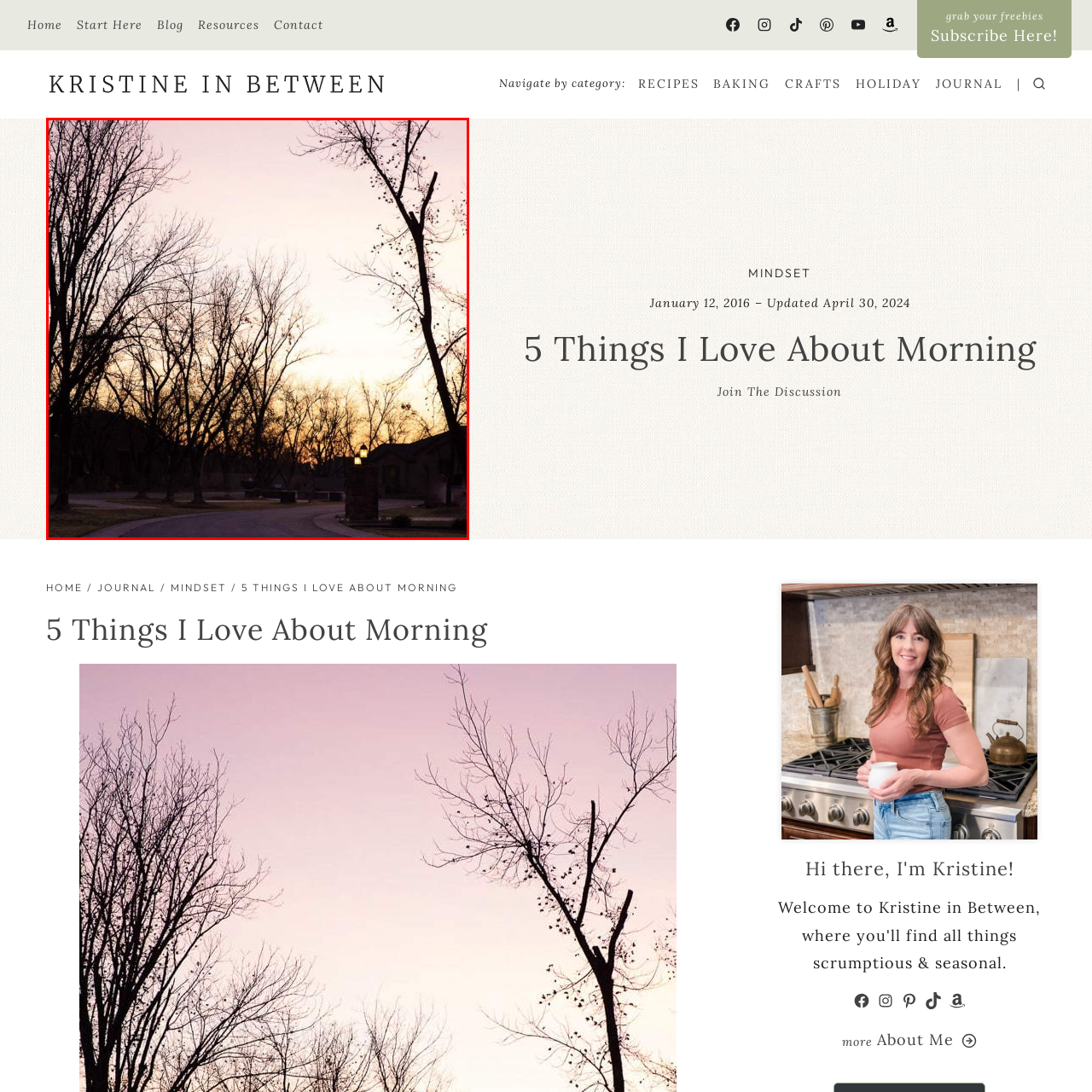Elaborate on the contents of the image highlighted by the red boundary in detail.

A serene morning scene captures a quiet neighborhood at dawn. The vivid colors of the sky transition from dark blue to soft orange and pink, heralding the start of a new day. Silhouetted against this beautiful backdrop, the bare branches of trees frame the view, adding a touch of nature's elegance. Curving around a peaceful street, the scene evokes feelings of tranquility and warmth, reminiscent of early mornings that promise fresh beginnings and the comfort of home.